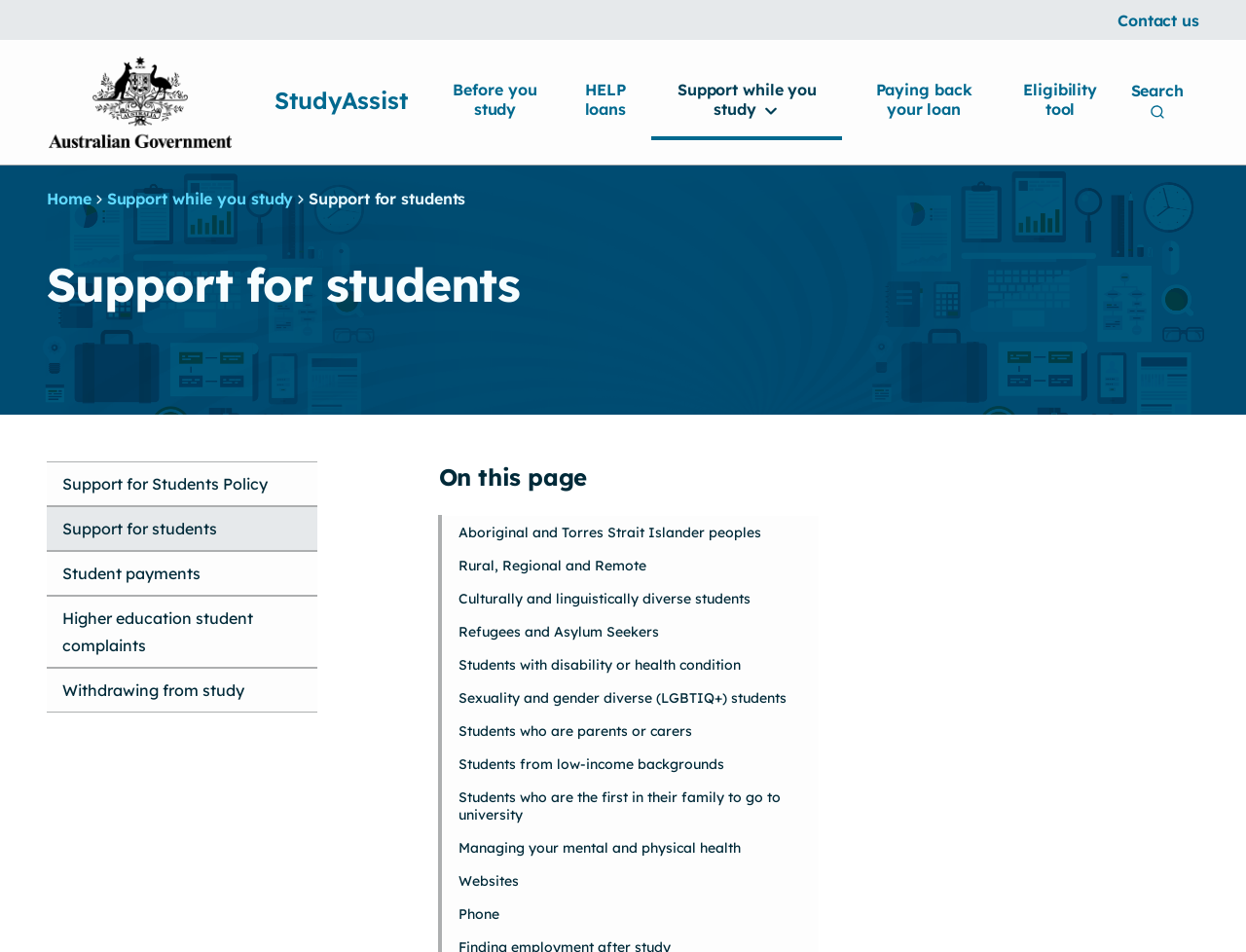What is the purpose of the 'Skip to main content' link?
Please give a detailed and elaborate answer to the question based on the image.

The 'Skip to main content' link is located at the top of the webpage, and its purpose is to allow users to skip the navigation menu and go directly to the main content of the webpage, making it easier for users to access the main content.